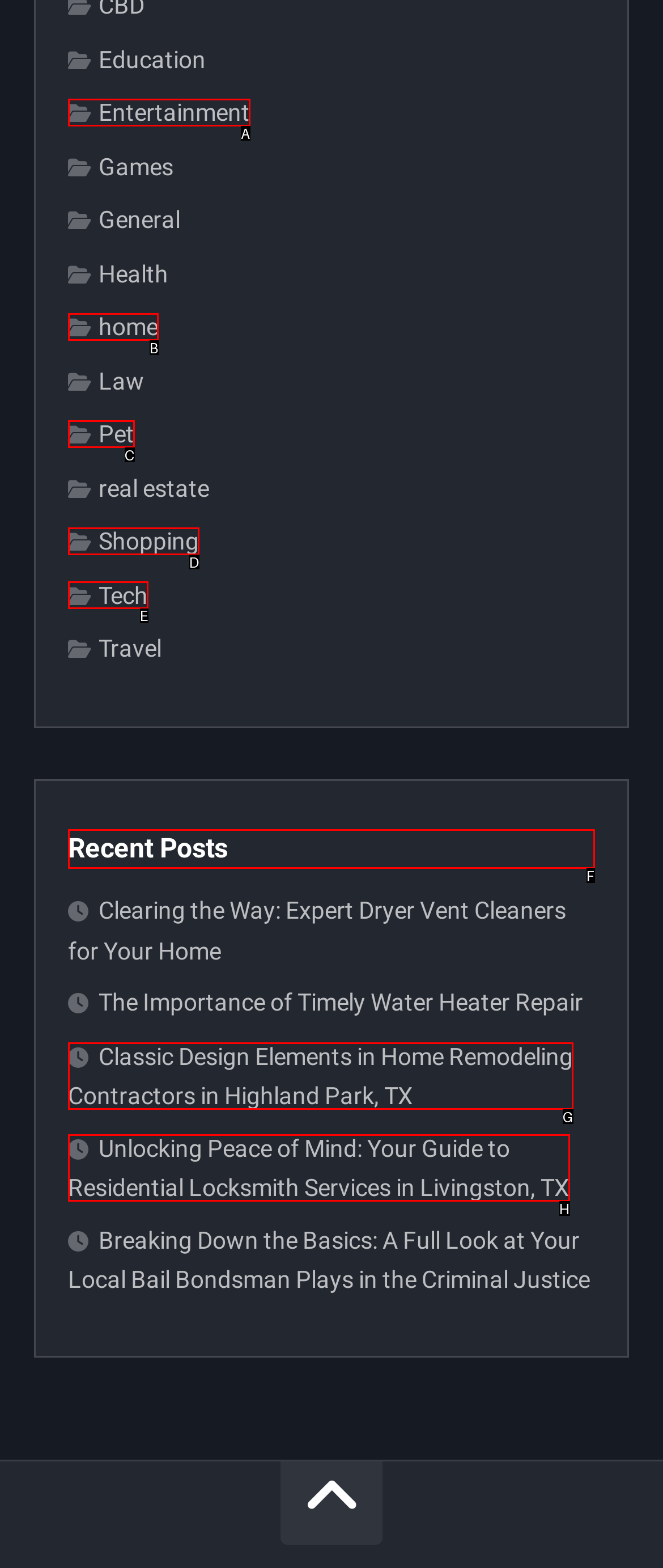Point out which HTML element you should click to fulfill the task: go to home page.
Provide the option's letter from the given choices.

None